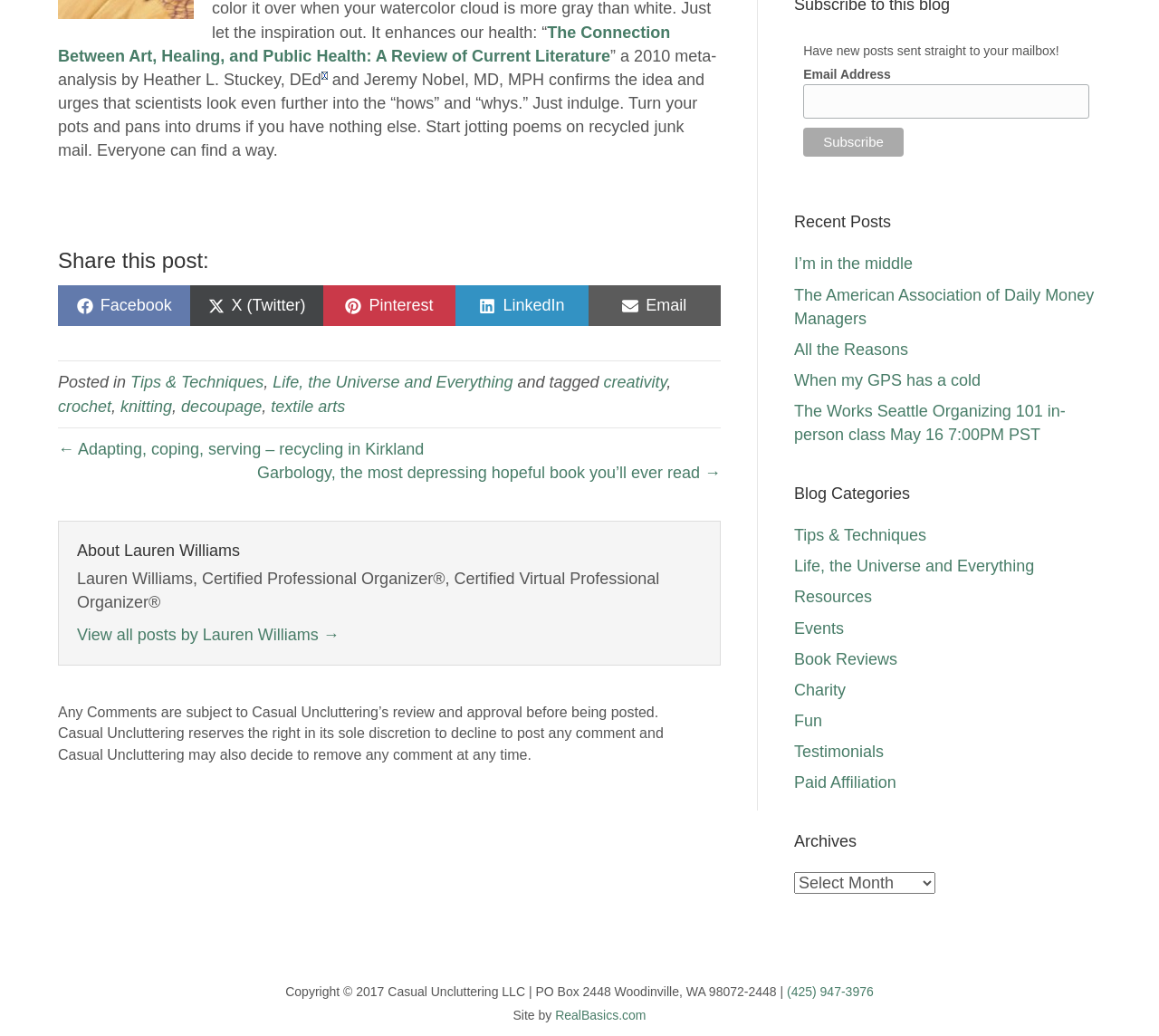Find the bounding box of the UI element described as follows: "Share on LinkedIn".

[0.393, 0.275, 0.508, 0.315]